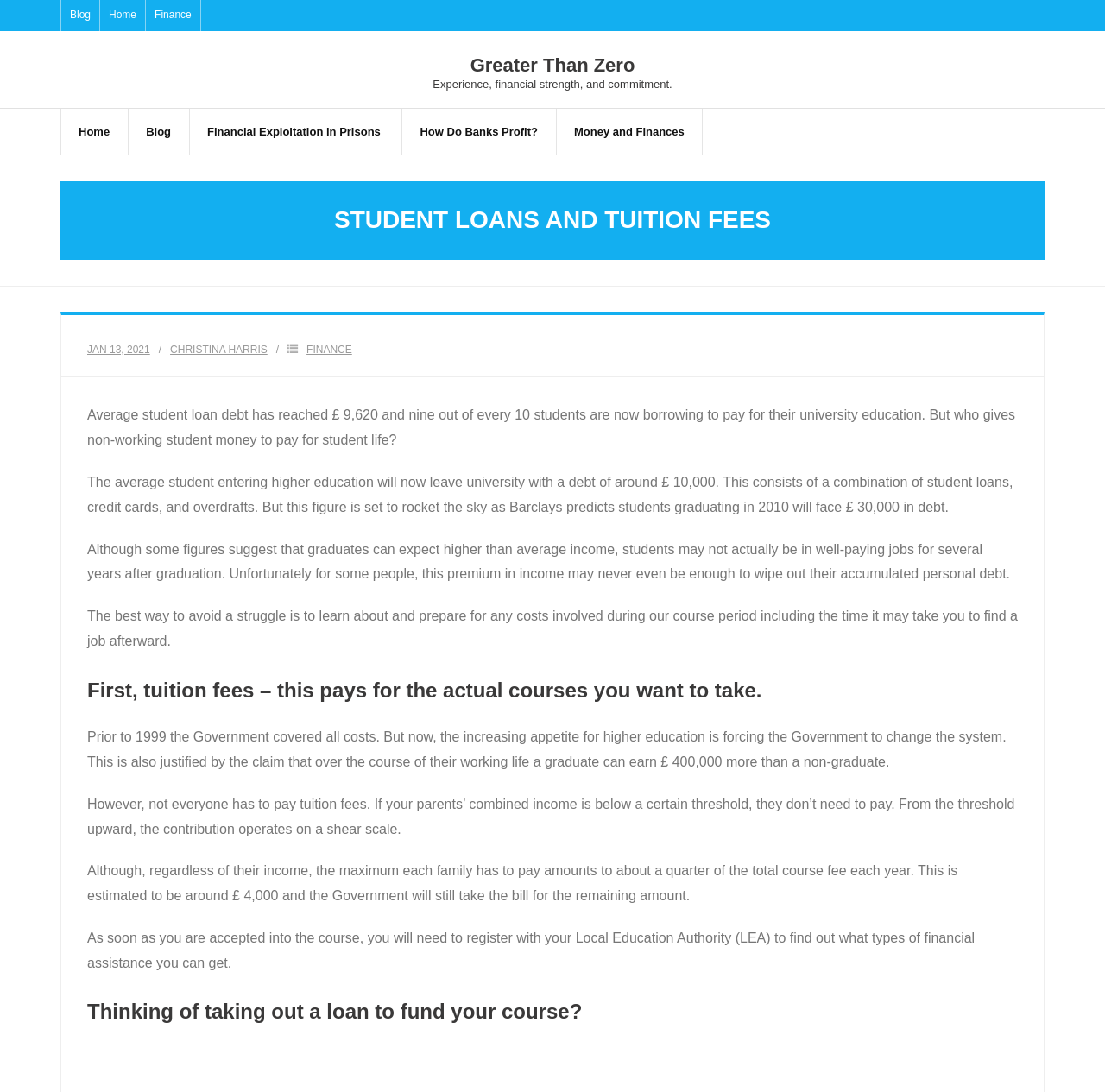Ascertain the bounding box coordinates for the UI element detailed here: "Christina Harris". The coordinates should be provided as [left, top, right, bottom] with each value being a float between 0 and 1.

[0.154, 0.314, 0.242, 0.326]